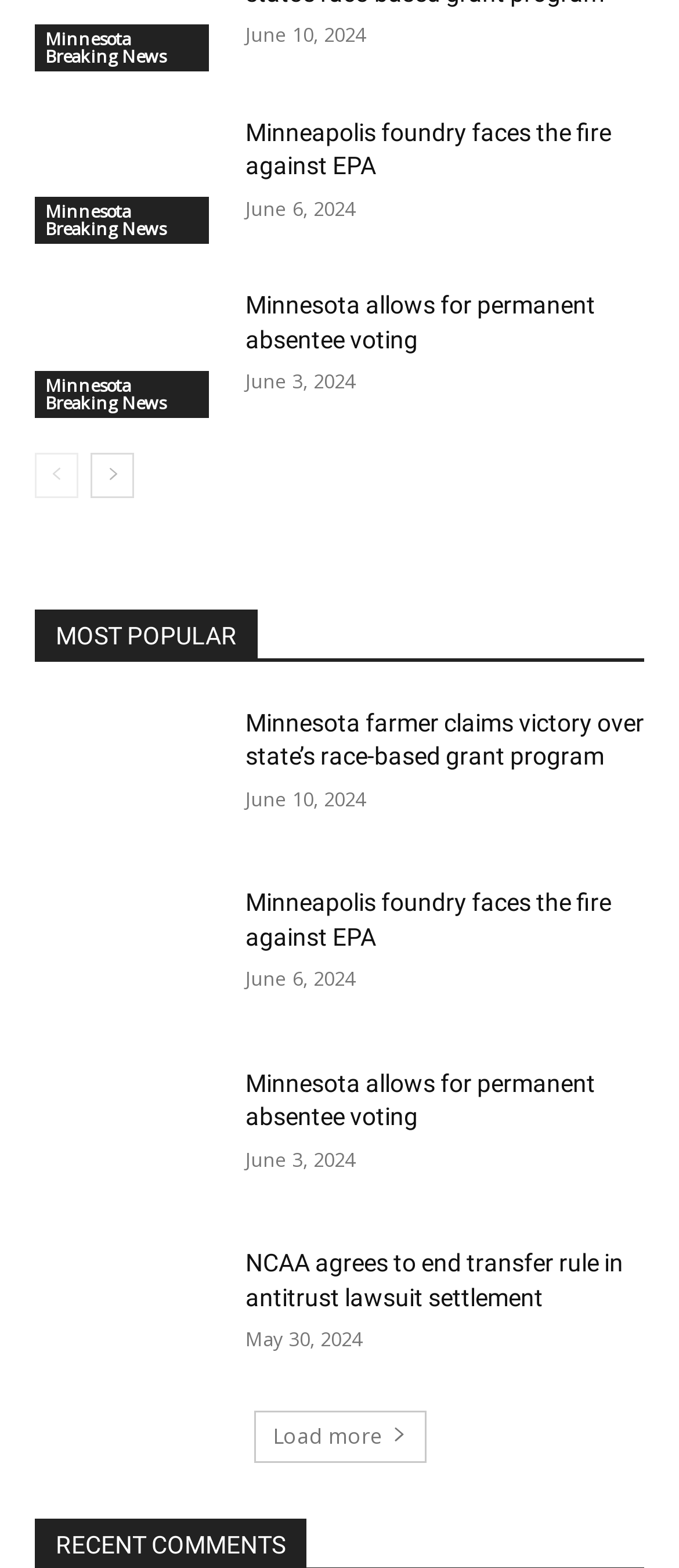With reference to the screenshot, provide a detailed response to the question below:
What is the purpose of the 'Load more' button?

I looked at the 'Load more' button at the bottom of the webpage and inferred that its purpose is to load more news articles.